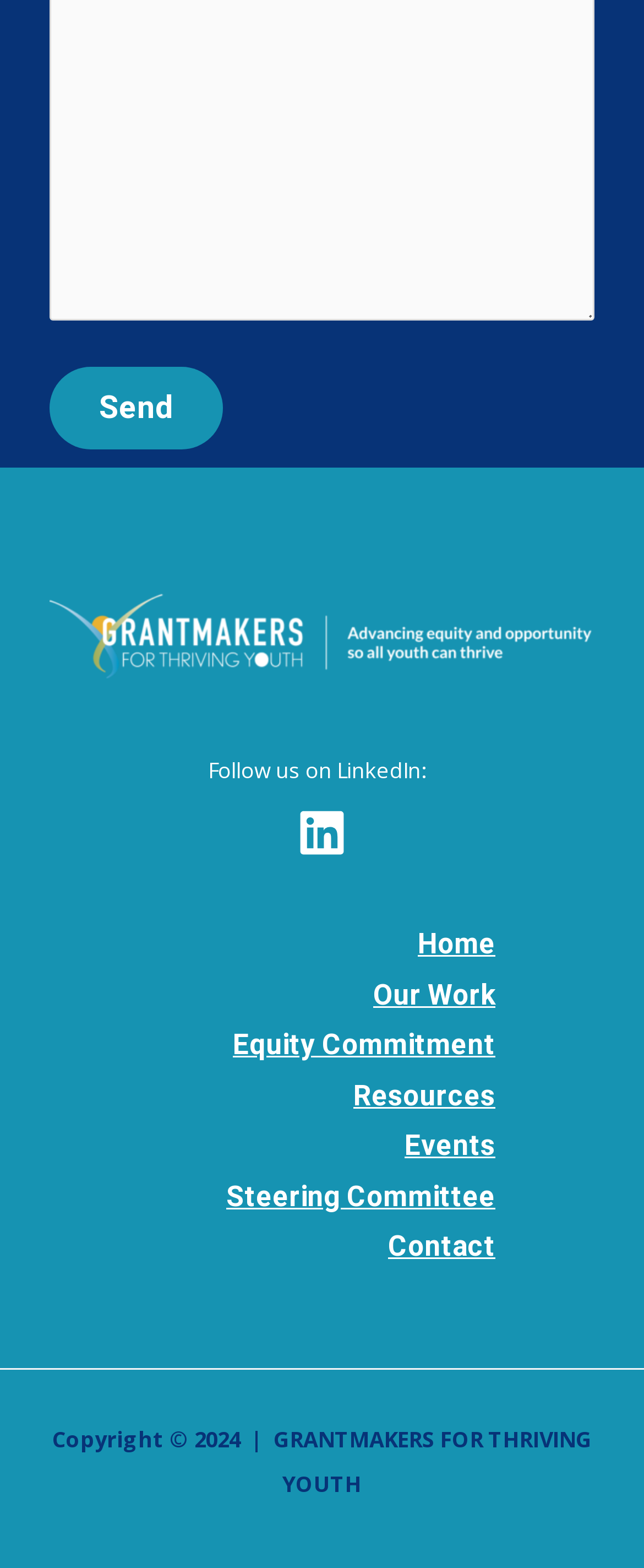Locate the bounding box coordinates of the element I should click to achieve the following instruction: "Follow us on LinkedIn".

[0.462, 0.515, 0.538, 0.547]